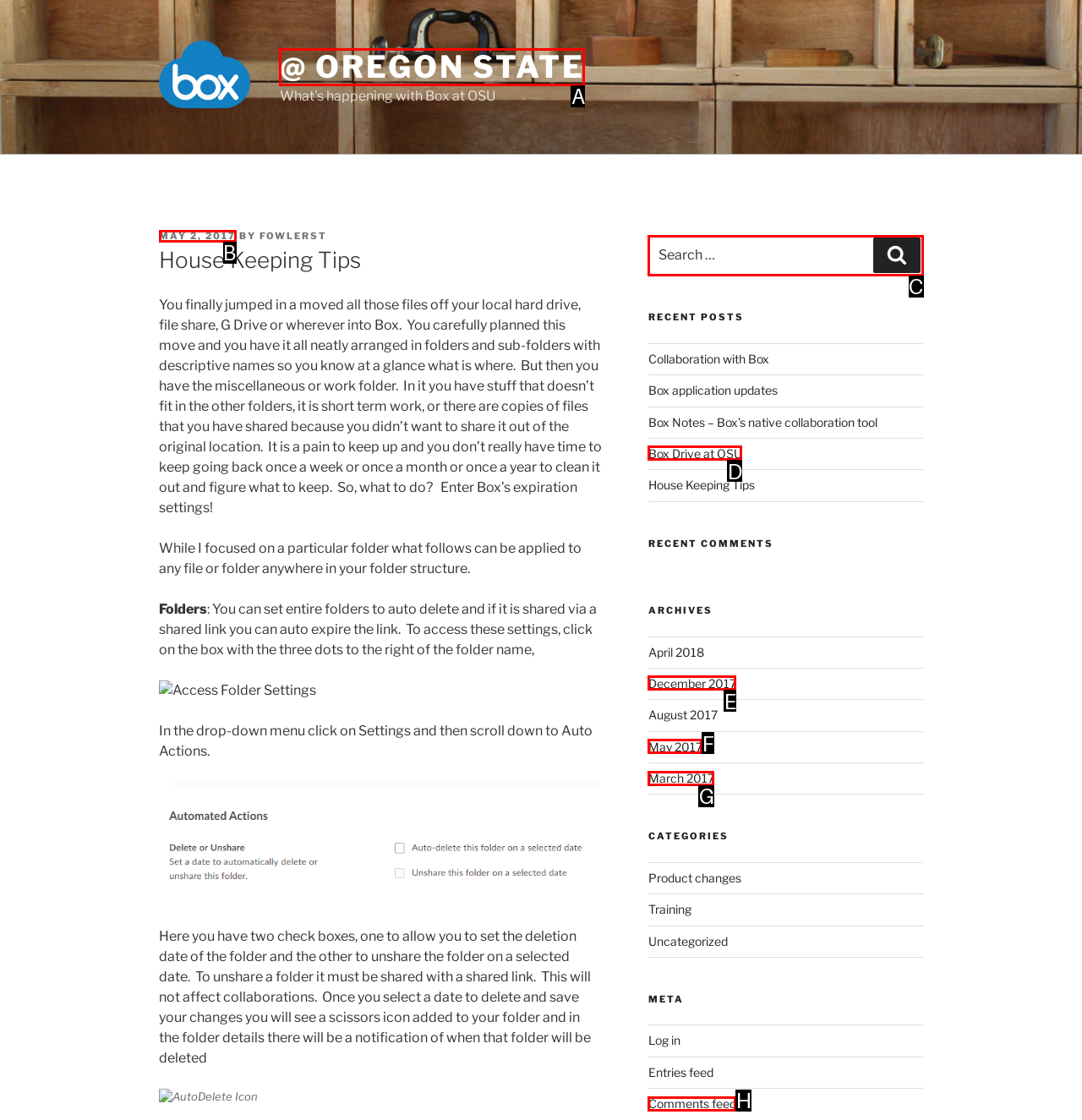Using the provided description: @ Oregon State, select the most fitting option and return its letter directly from the choices.

A